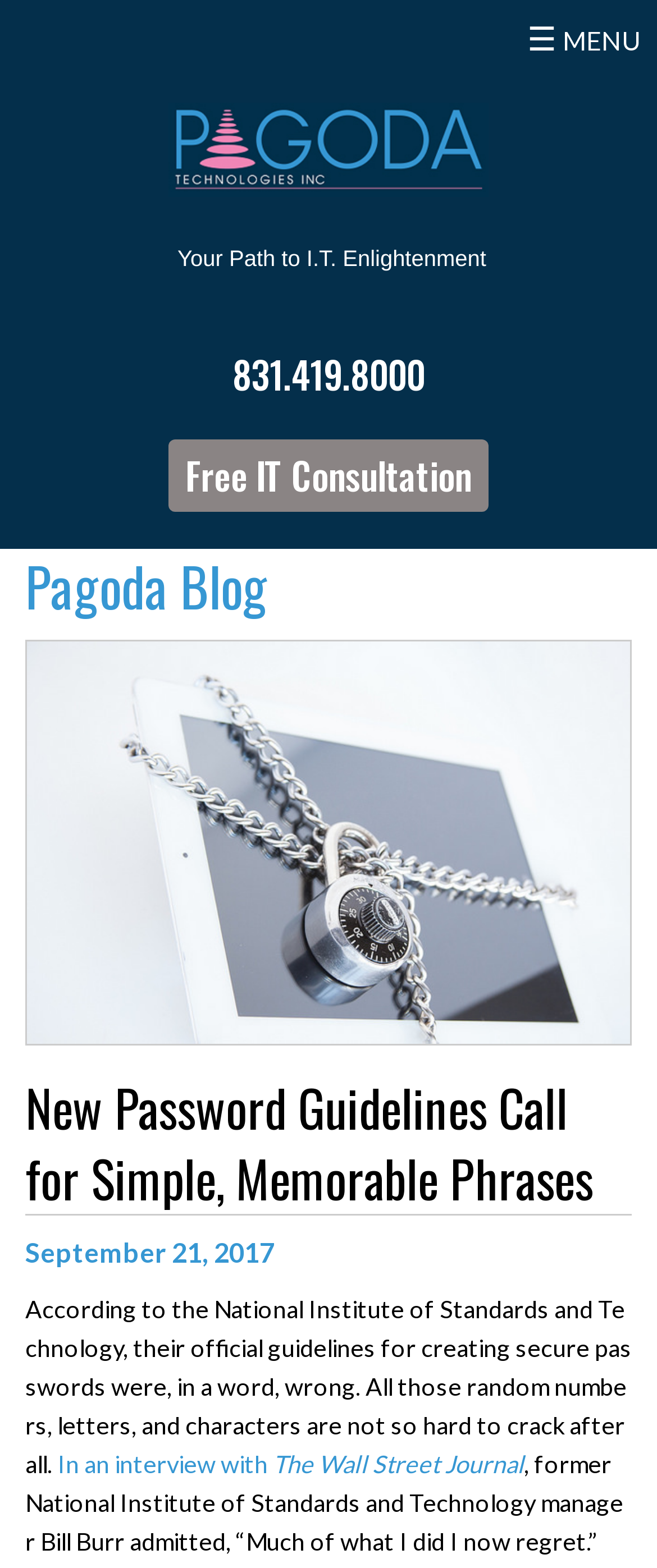Bounding box coordinates should be provided in the format (top-left x, top-left y, bottom-right x, bottom-right y) with all values between 0 and 1. Identify the bounding box for this UI element: ☰ MENU

[0.777, 0.001, 1.0, 0.049]